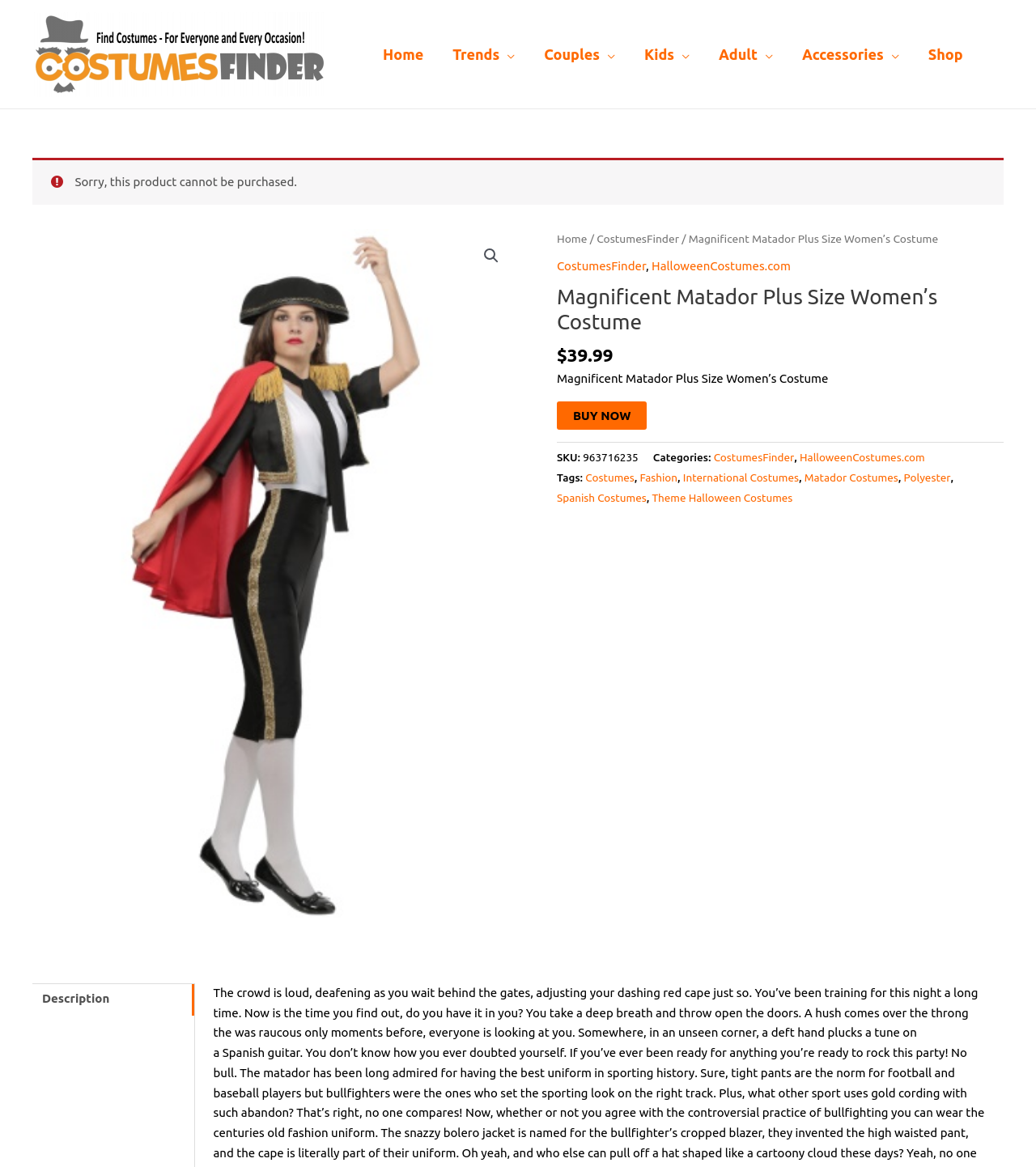Please identify the bounding box coordinates of the element that needs to be clicked to perform the following instruction: "Buy the 'Magnificent Matador Plus Size Women’s Costume'".

[0.538, 0.344, 0.625, 0.368]